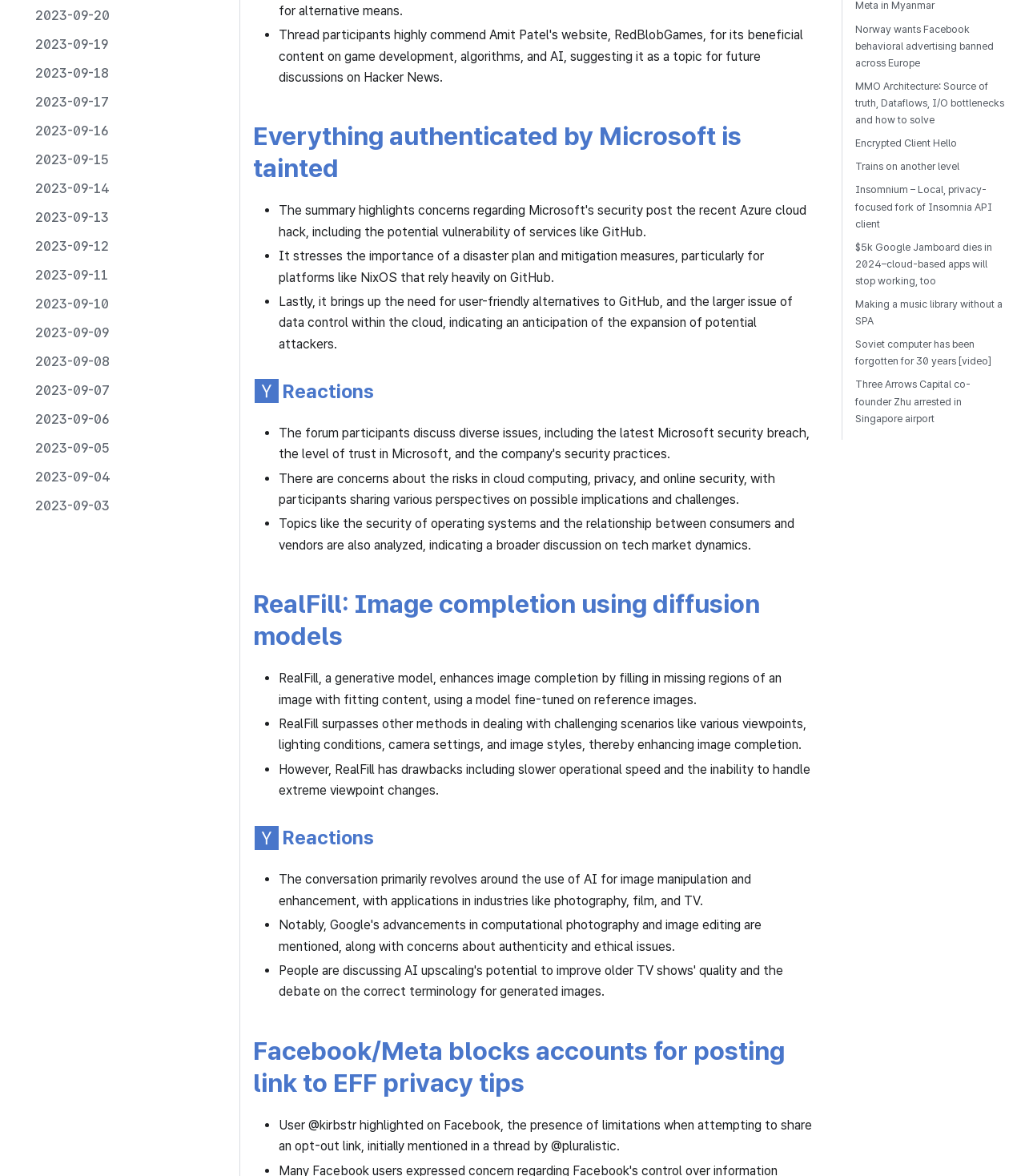Provide the bounding box coordinates, formatted as (top-left x, top-left y, bottom-right x, bottom-right y), with all values being floating point numbers between 0 and 1. Identify the bounding box of the UI element that matches the description: Trains on another level

[0.834, 0.134, 0.981, 0.149]